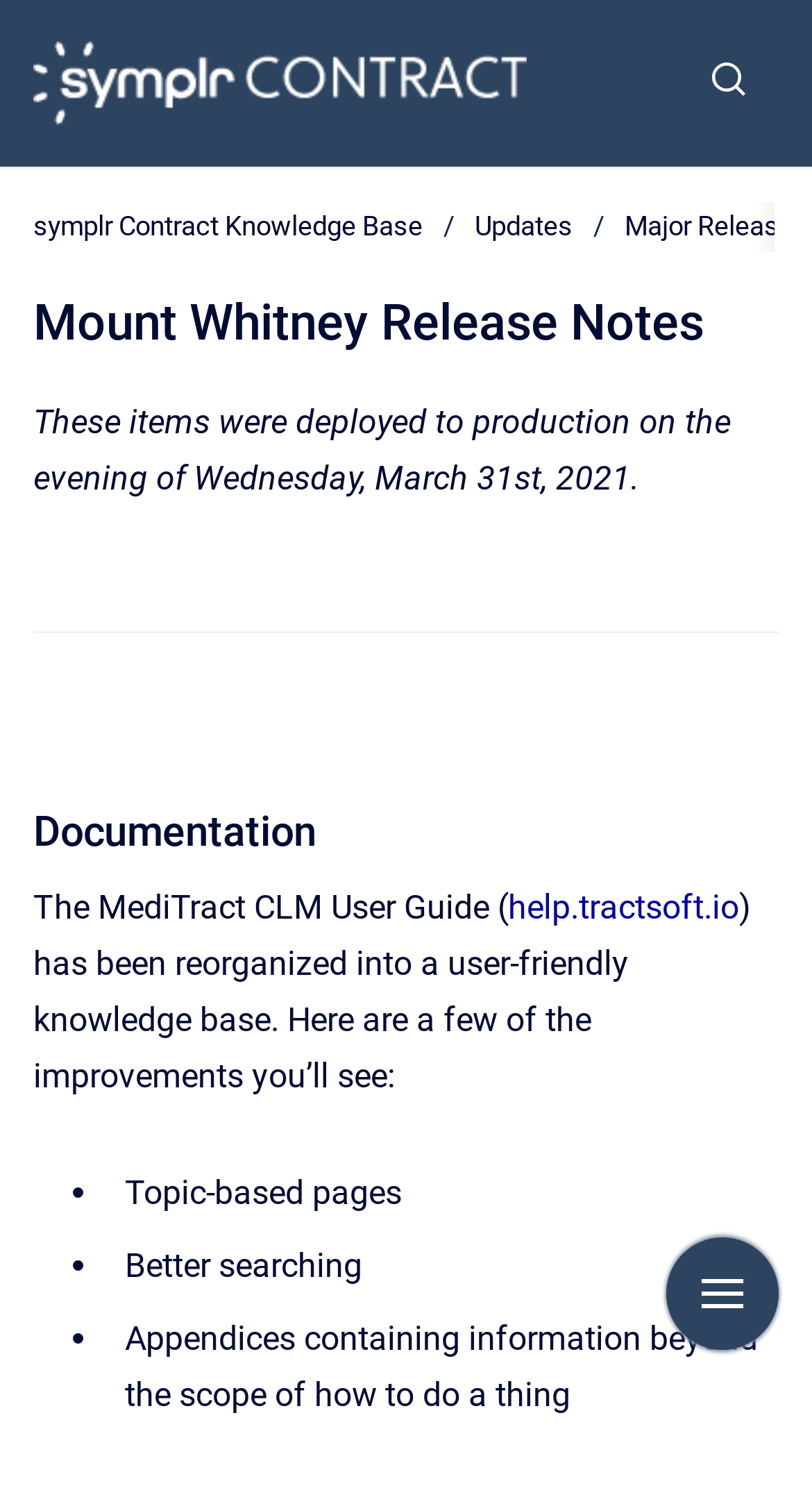Please give a concise answer to this question using a single word or phrase: 
What is the release date of Mount Whitney?

March 31st, 2021